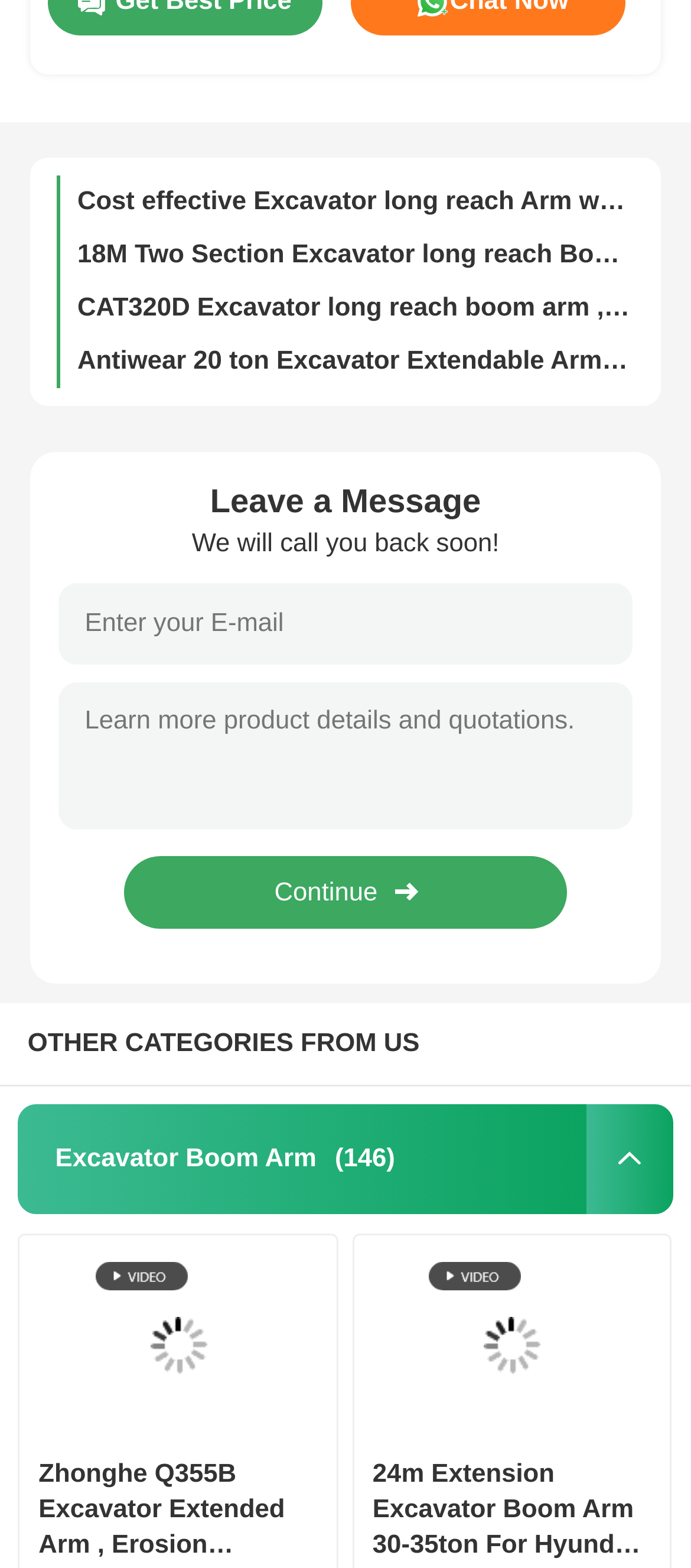What is the main category of products on this webpage?
Using the information from the image, answer the question thoroughly.

Based on the links and headings on the webpage, it appears that the main category of products being showcased is excavator boom arms, with various subcategories and specific models listed.